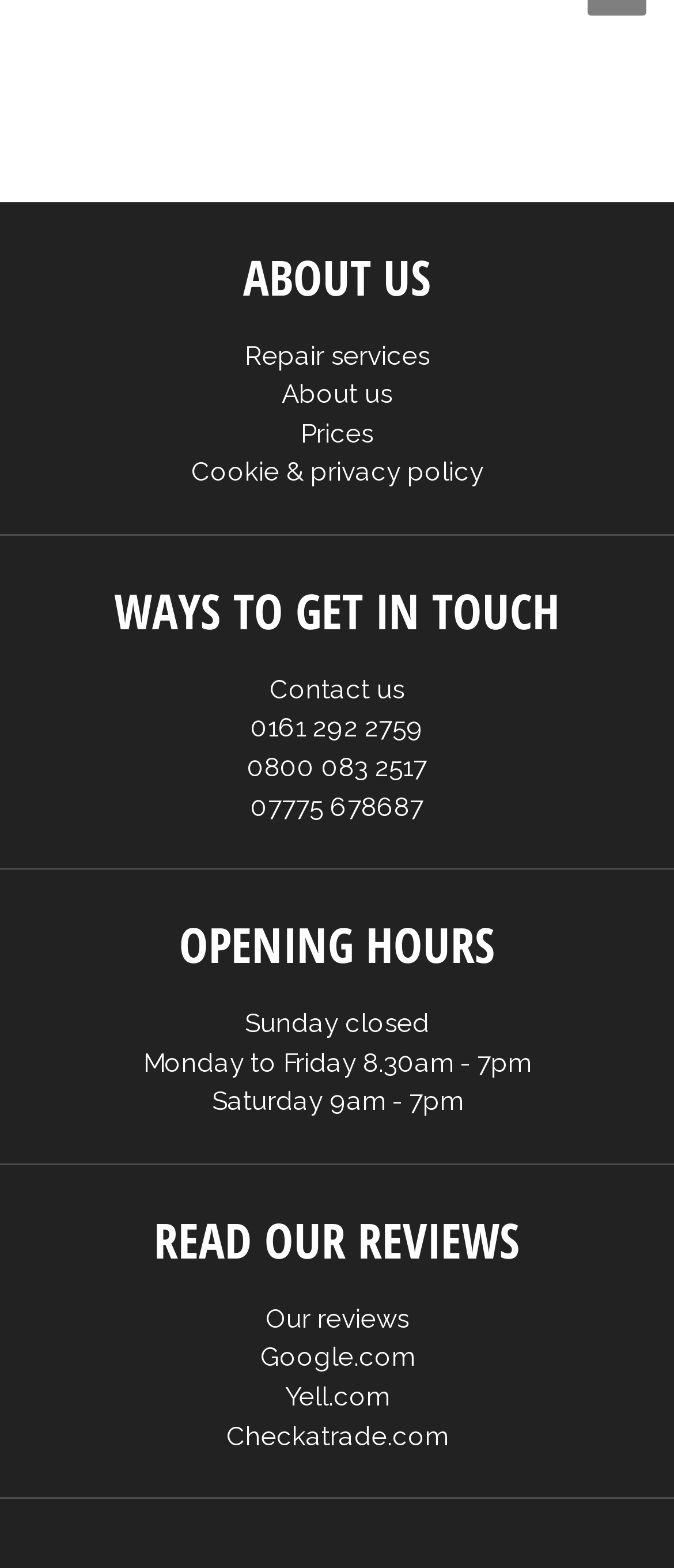Please give the bounding box coordinates of the area that should be clicked to fulfill the following instruction: "Click on 'About us'". The coordinates should be in the format of four float numbers from 0 to 1, i.e., [left, top, right, bottom].

[0.418, 0.242, 0.582, 0.262]